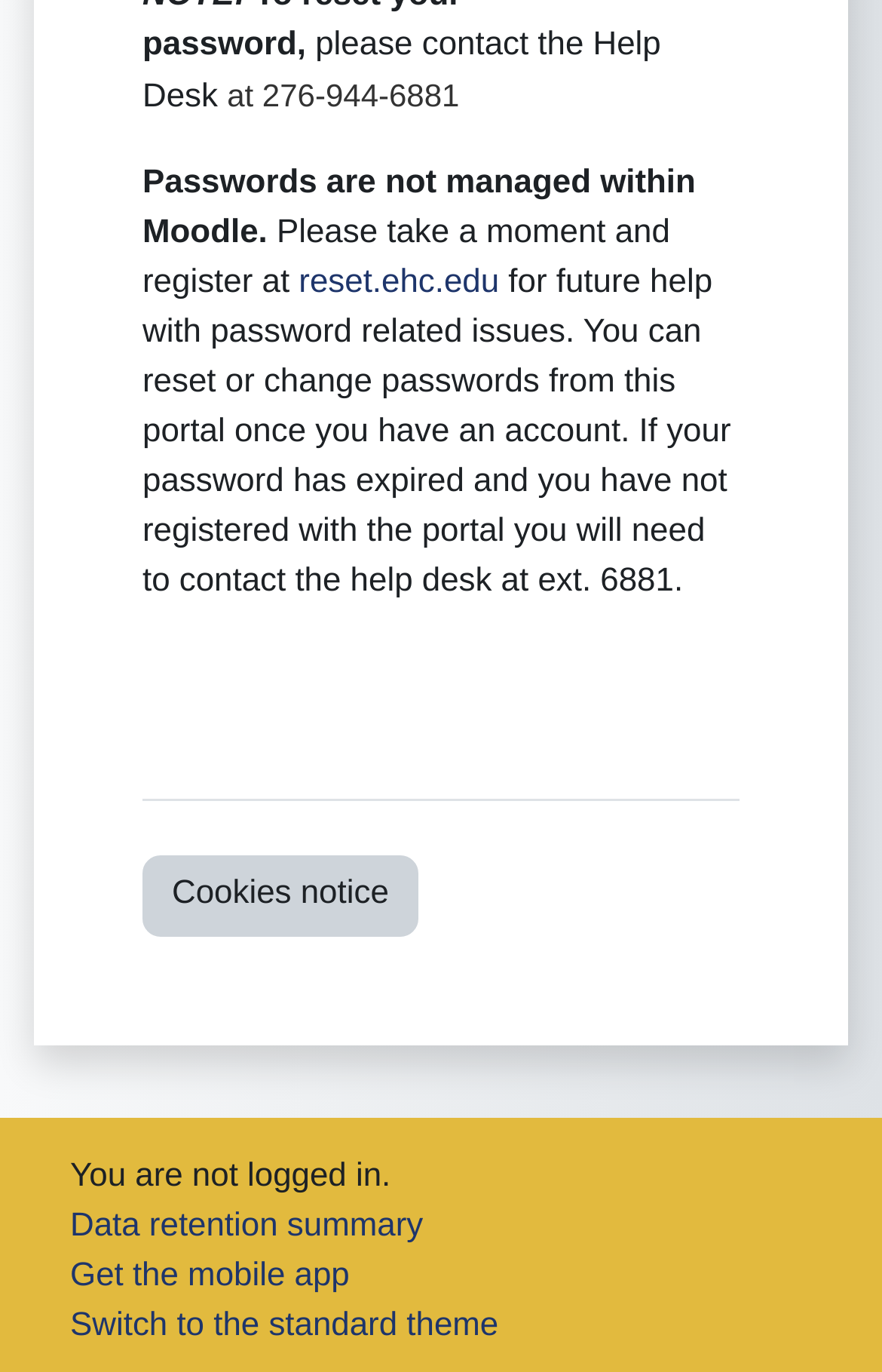What is the phone number to contact the Help Desk?
Please use the image to provide an in-depth answer to the question.

The phone number can be found in the text 'at 276-944-6881' which is located below the text 'please contact the Help Desk'.